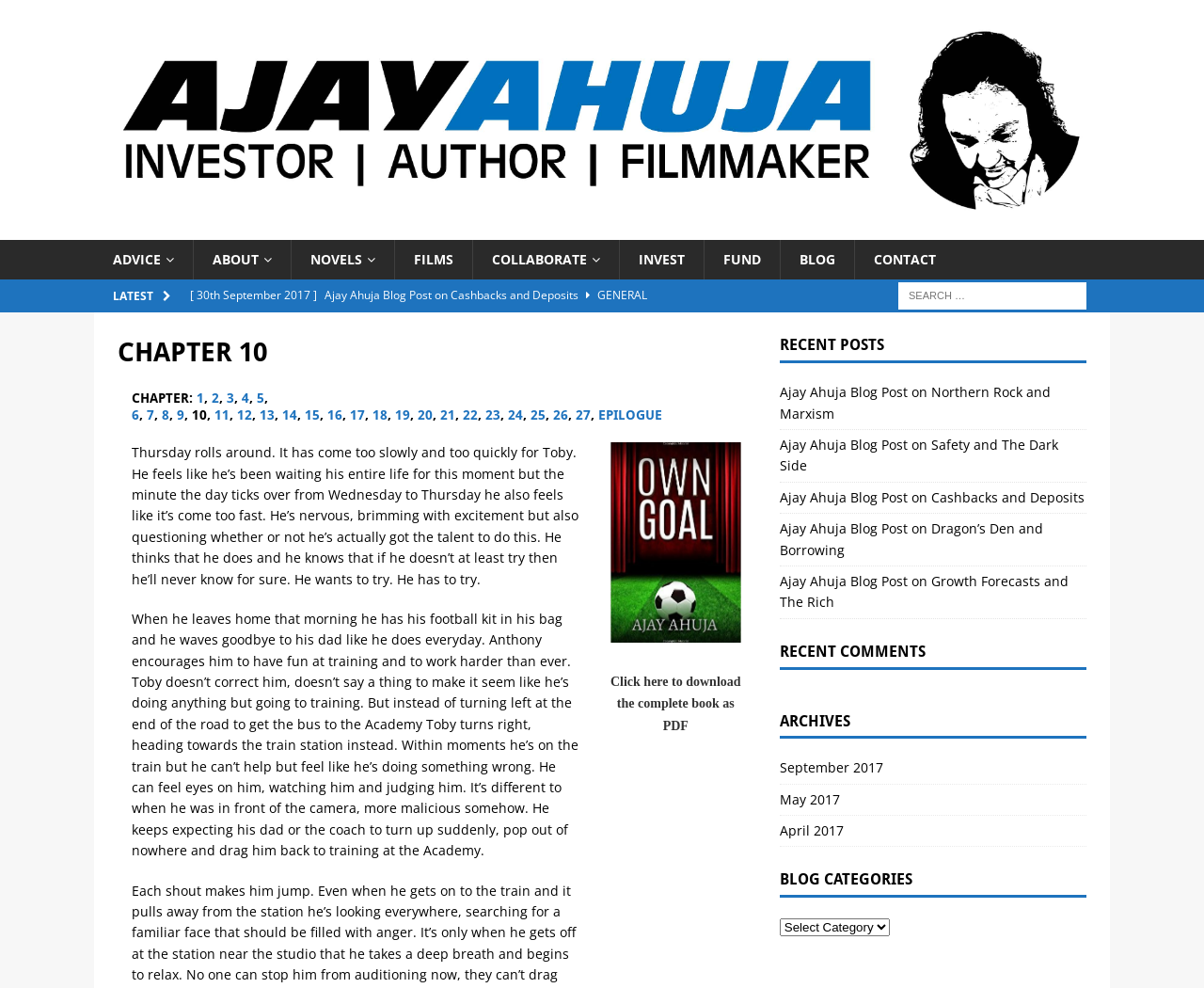Identify the bounding box for the UI element described as: "September 2017". The coordinates should be four float numbers between 0 and 1, i.e., [left, top, right, bottom].

[0.647, 0.767, 0.902, 0.793]